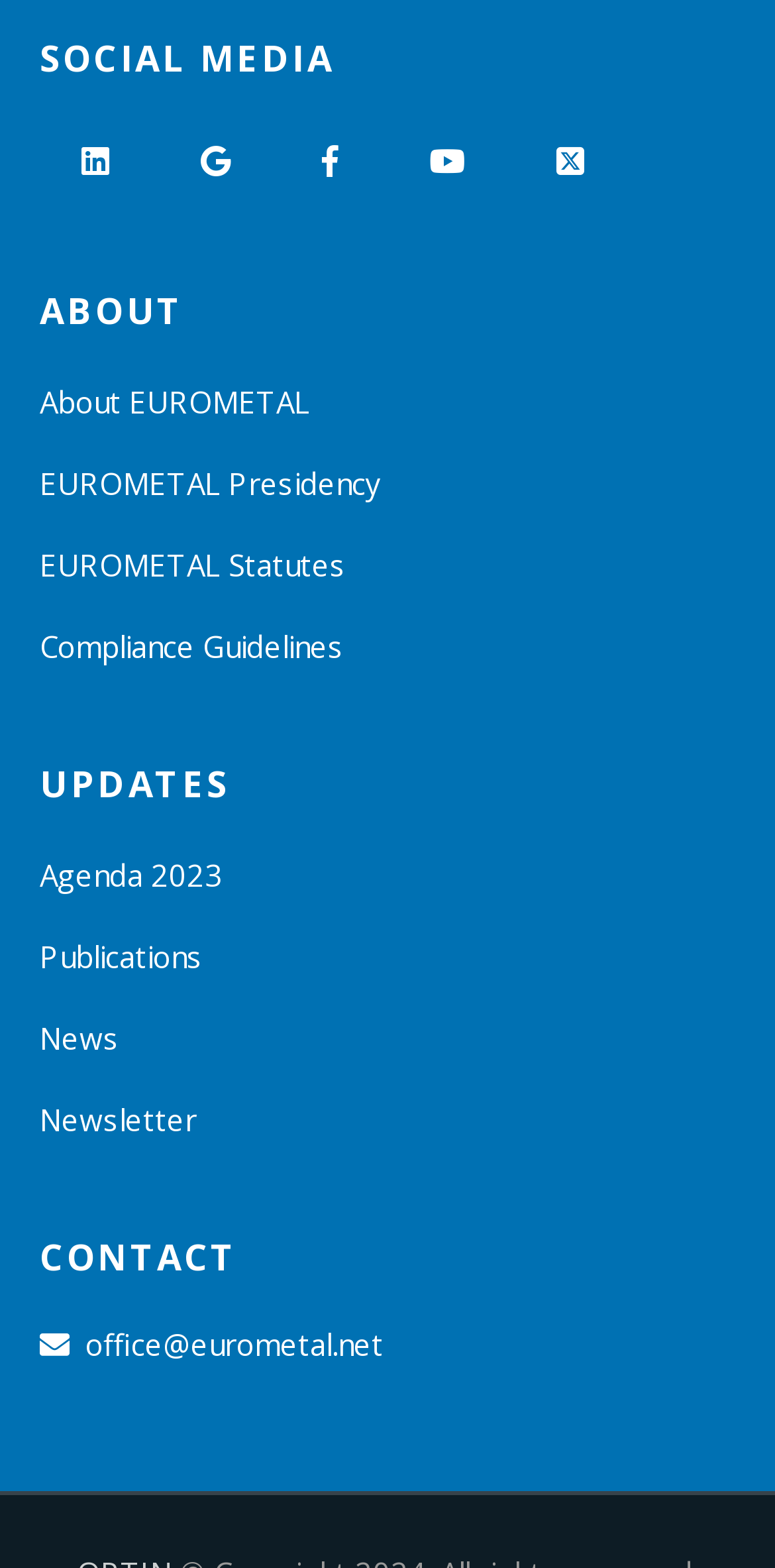Identify the bounding box for the described UI element. Provide the coordinates in (top-left x, top-left y, bottom-right x, bottom-right y) format with values ranging from 0 to 1: Compliance Guidelines

[0.051, 0.4, 0.444, 0.425]